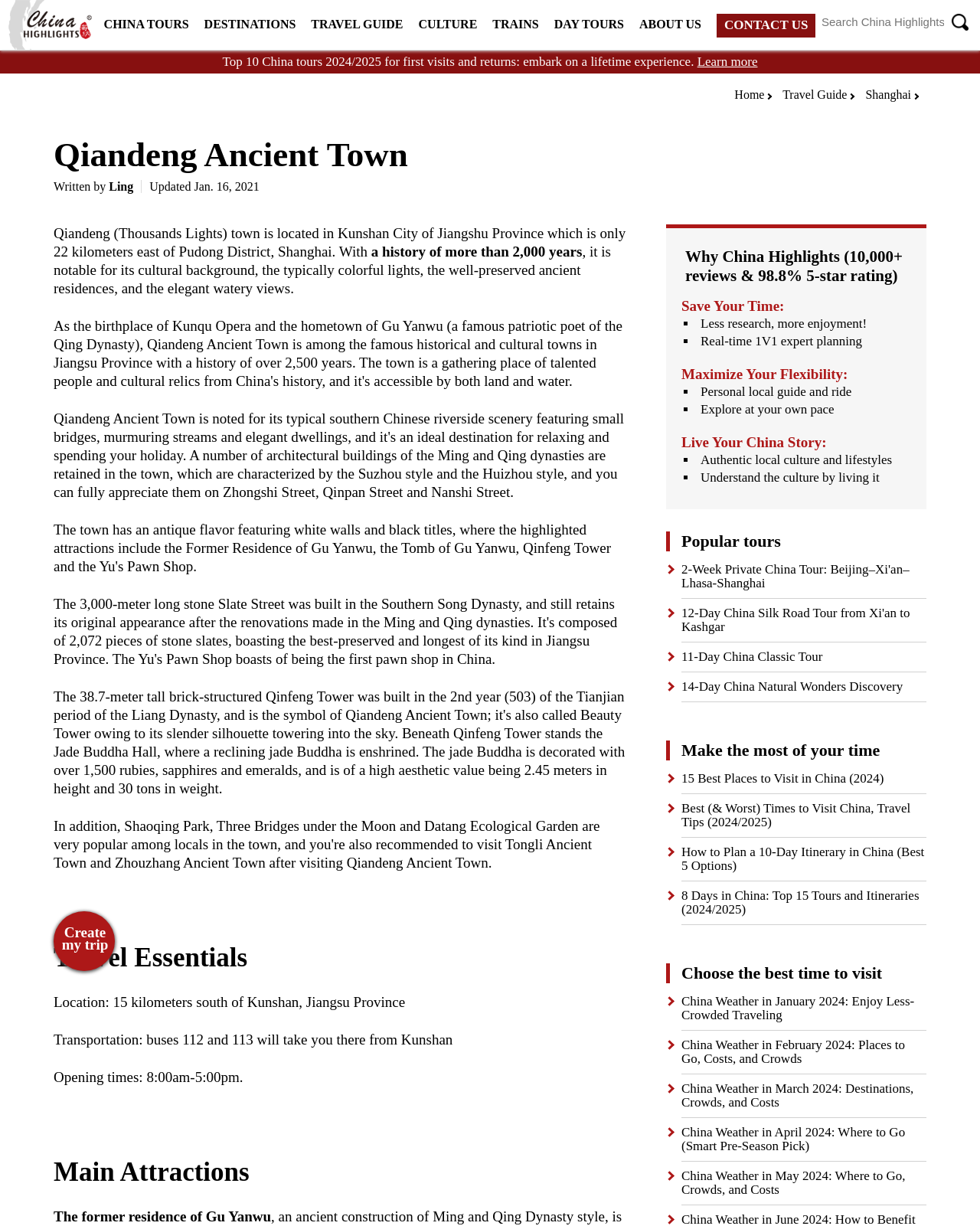Please determine the bounding box coordinates of the element's region to click in order to carry out the following instruction: "Search China Highlights". The coordinates should be four float numbers between 0 and 1, i.e., [left, top, right, bottom].

[0.838, 0.007, 0.971, 0.029]